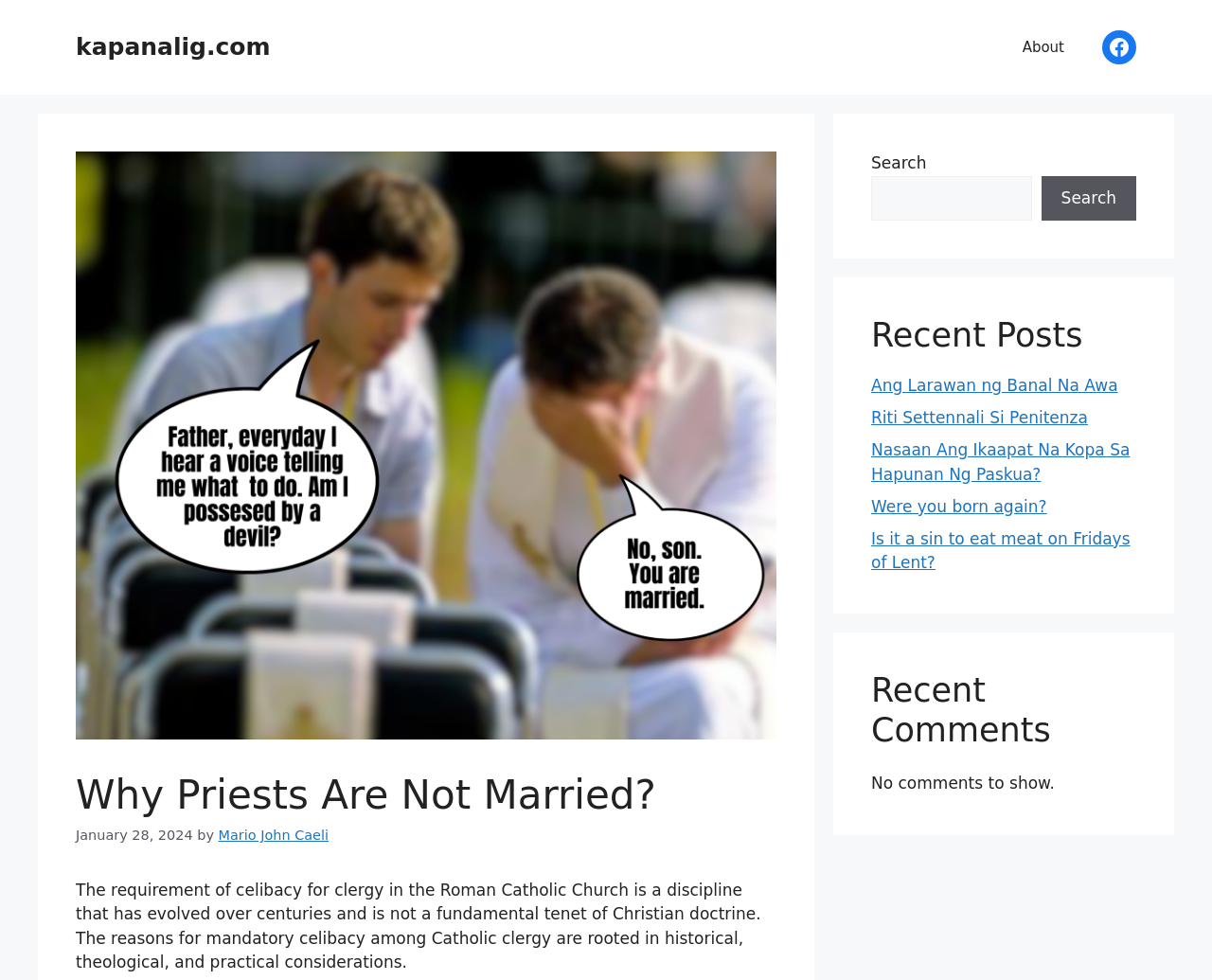Identify the bounding box of the UI element that matches this description: "Search".

[0.859, 0.179, 0.938, 0.225]